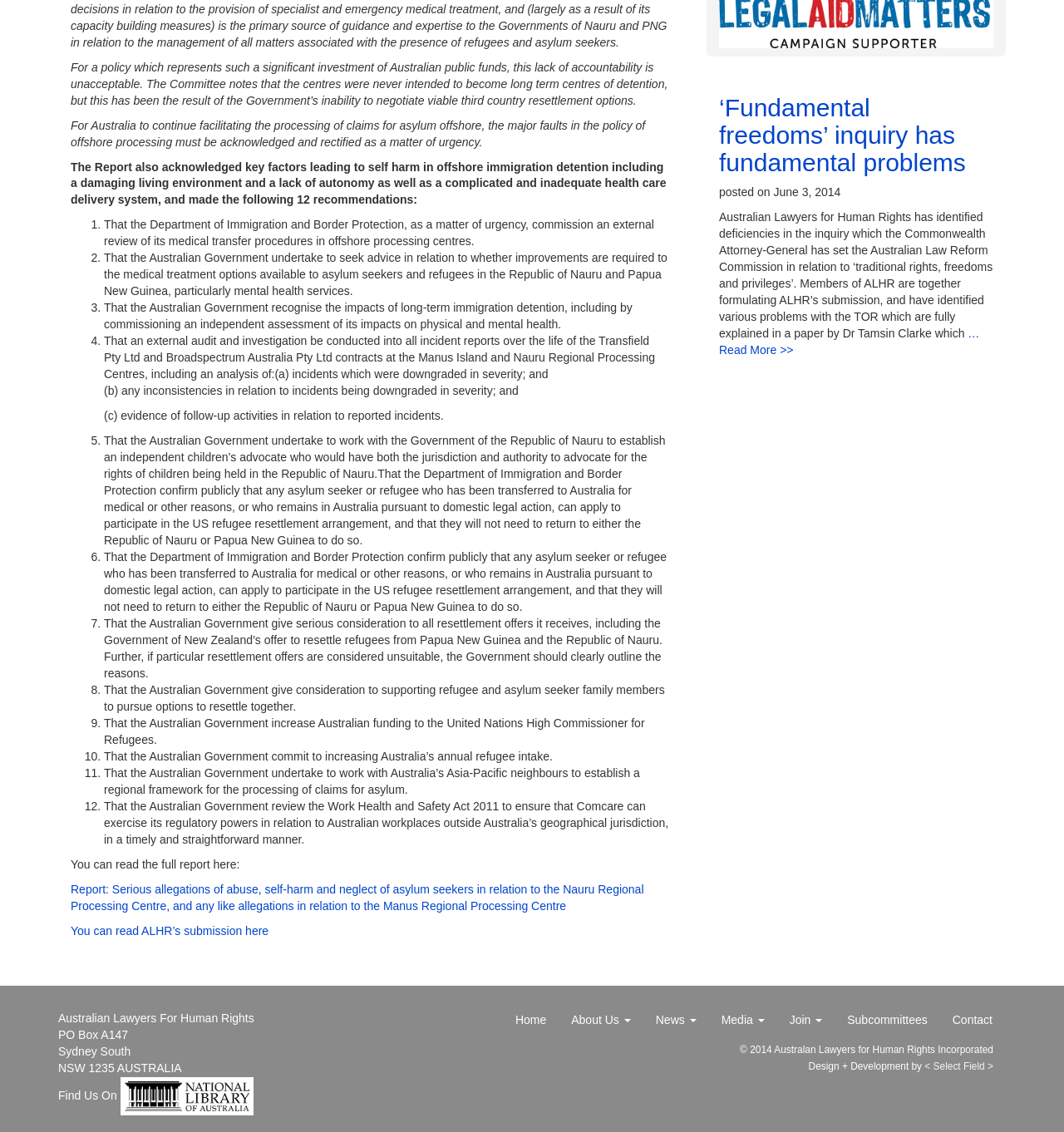How many recommendations are made in the report?
Look at the image and construct a detailed response to the question.

The number of recommendations can be inferred from the list of recommendations provided on the webpage, which starts from '1. That the Department of Immigration and Border Protection, as a matter of urgency, commission an external review of its medical transfer procedures in offshore processing centres.' and ends at '12. That the Australian Government review the Work Health and Safety Act 2011 to ensure that Comcare can exercise its regulatory powers in relation to Australian workplaces outside Australia’s geographical jurisdiction, in a timely and straightforward manner.'